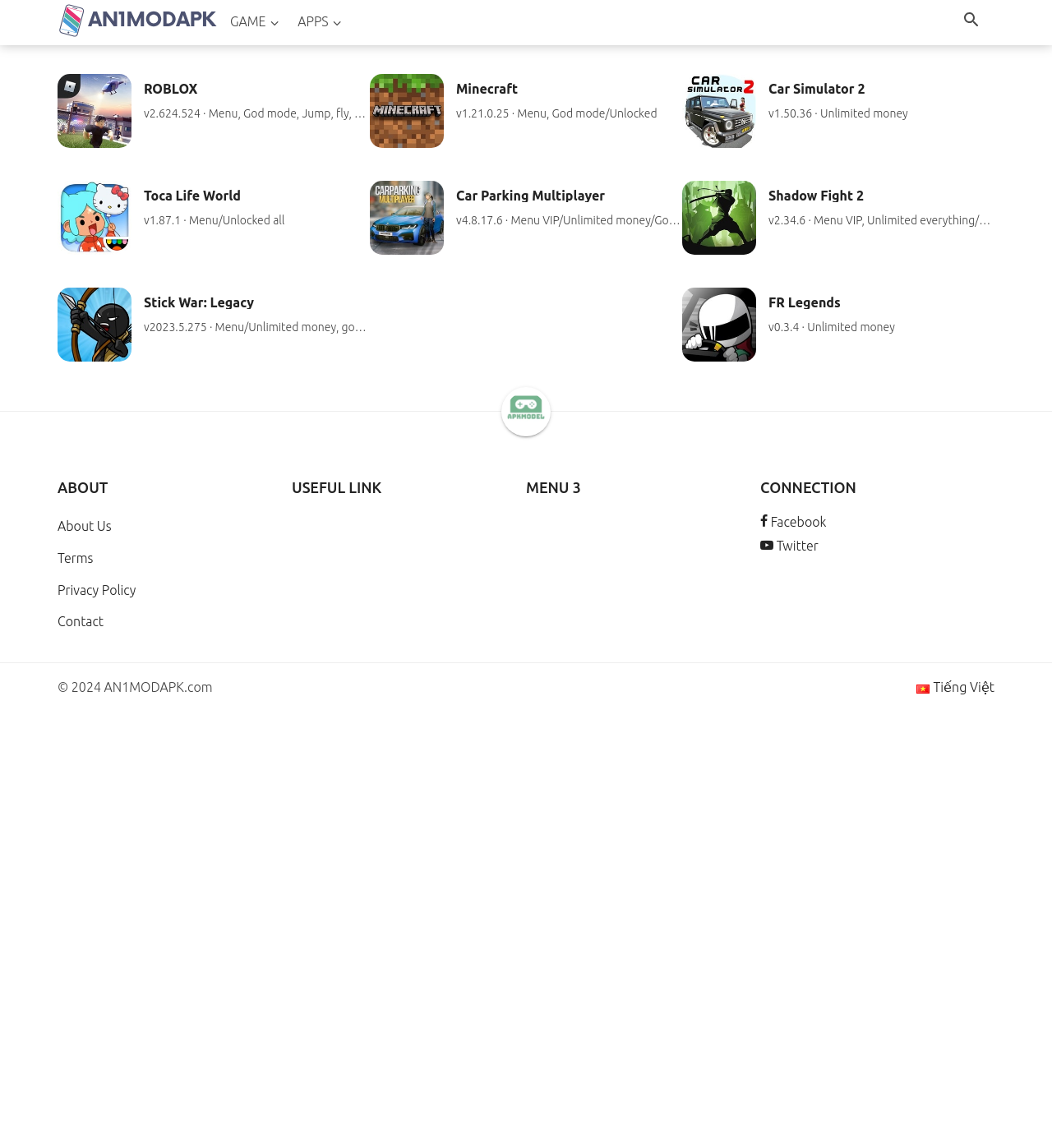Please give the bounding box coordinates of the area that should be clicked to fulfill the following instruction: "Switch to Vietnamese language". The coordinates should be in the format of four float numbers from 0 to 1, i.e., [left, top, right, bottom].

[0.871, 0.592, 0.945, 0.605]